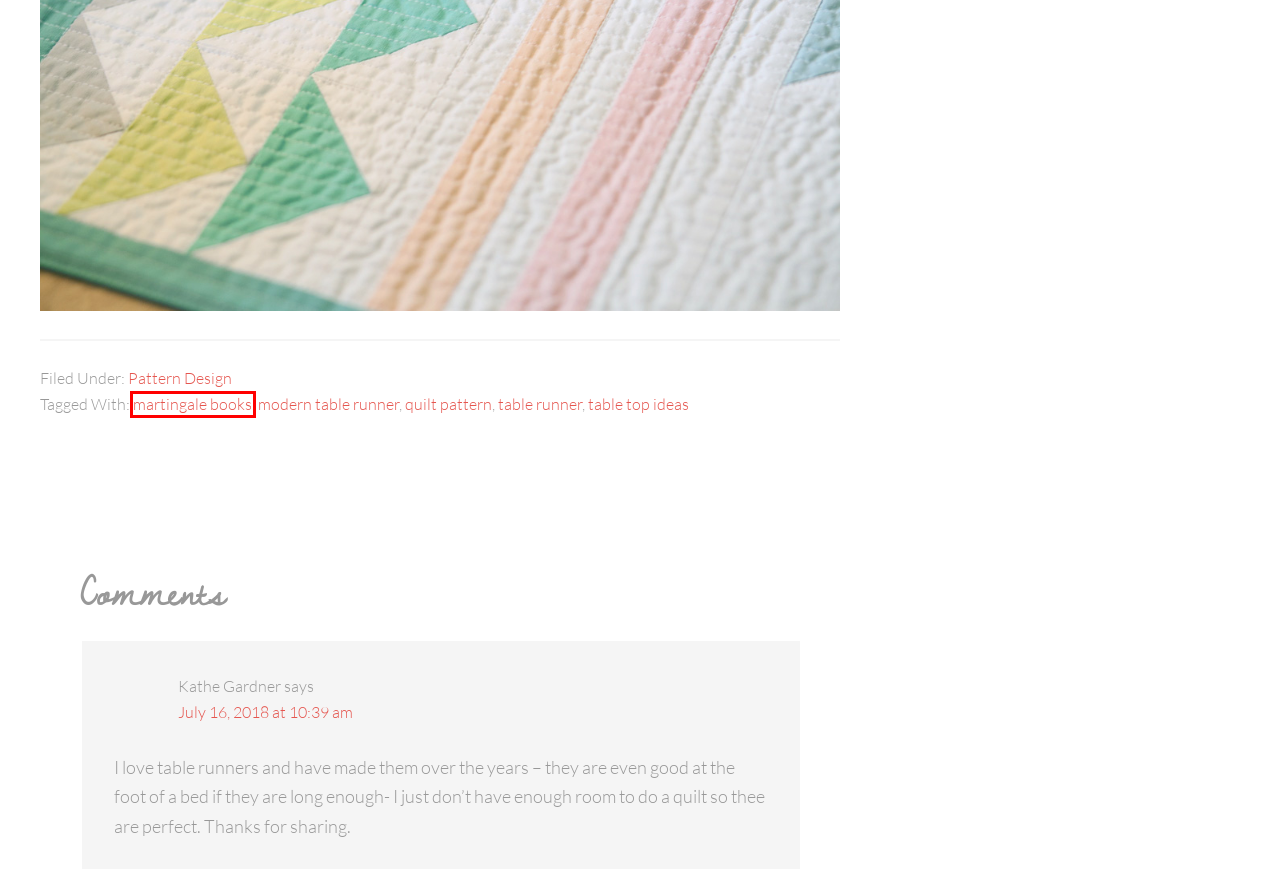Observe the screenshot of a webpage with a red bounding box around an element. Identify the webpage description that best fits the new page after the element inside the bounding box is clicked. The candidates are:
A. For Quilters
B. table runner
C. Posts
D. quilt pattern
E. table top ideas
F. modern table runner
G. martingale books
H. Pattern Design

G